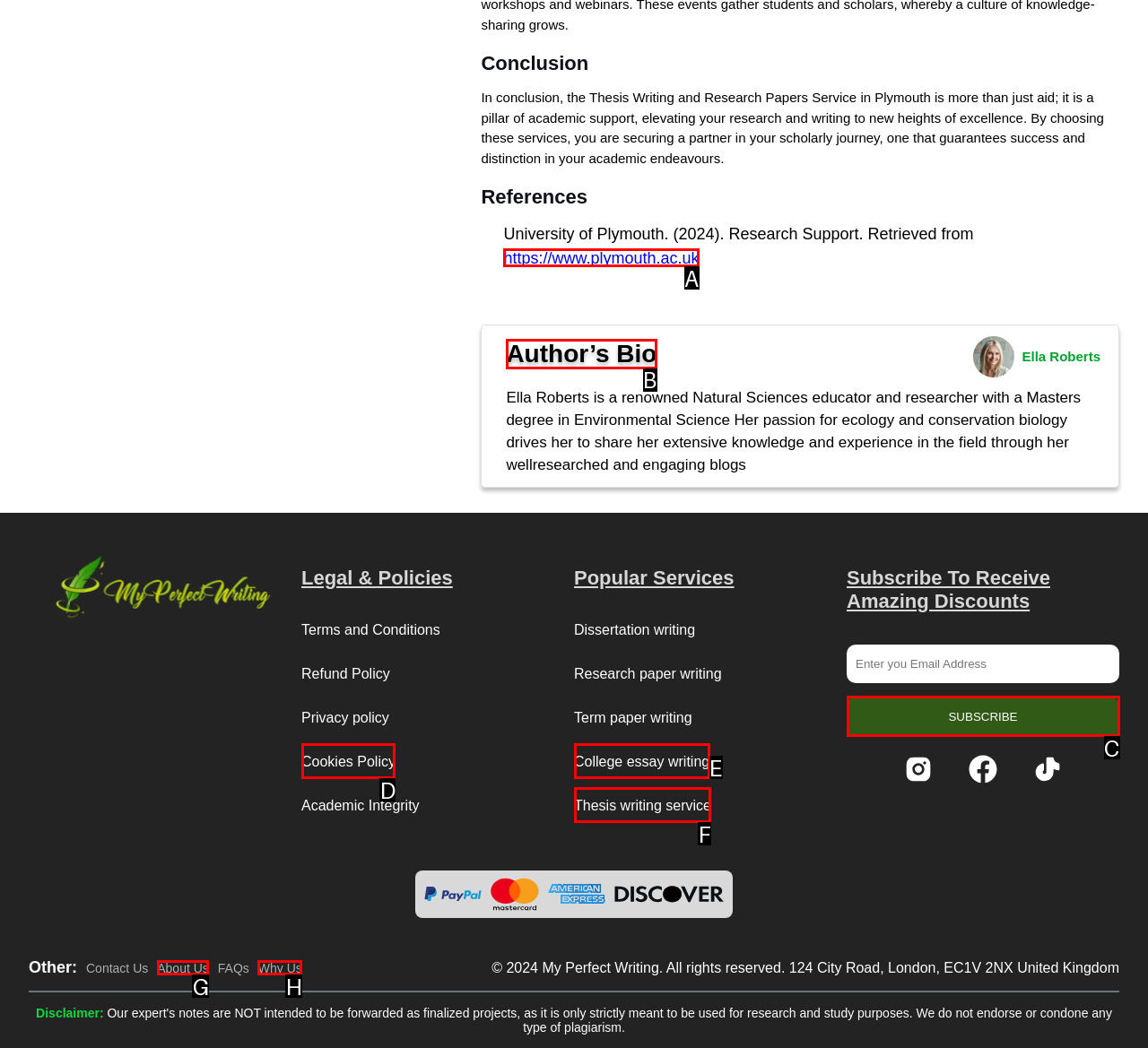To complete the task: Read the 'Author’s Bio', select the appropriate UI element to click. Respond with the letter of the correct option from the given choices.

B